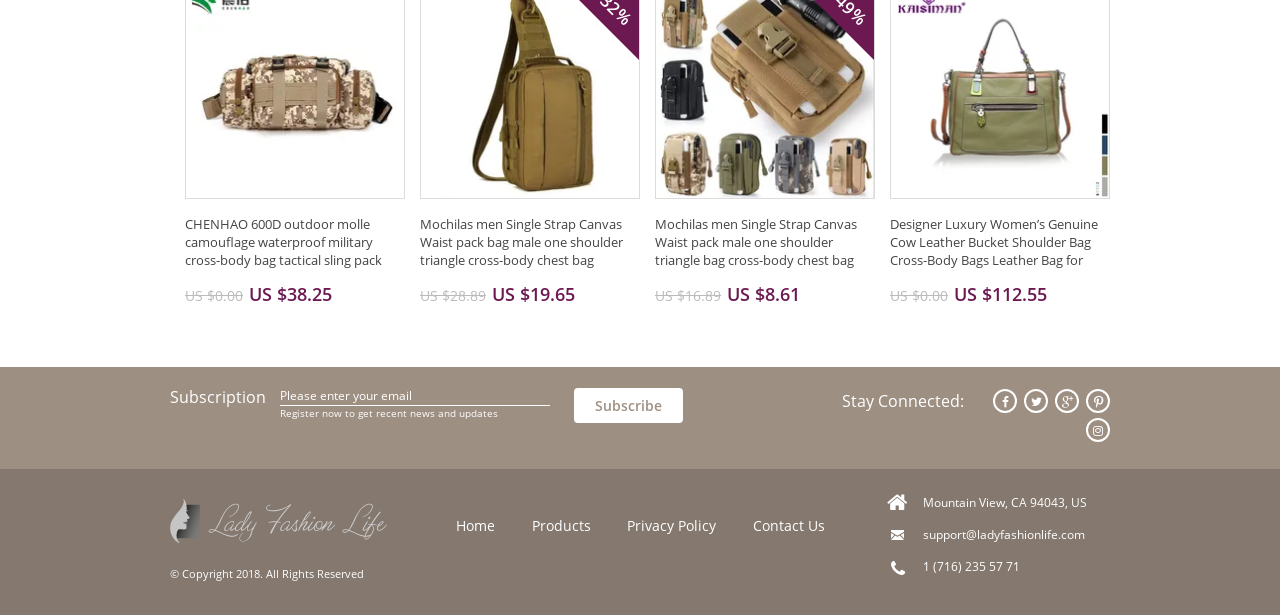What is the company's contact email?
Refer to the screenshot and deliver a thorough answer to the question presented.

The contact email is provided at the bottom of the webpage, along with the company's address and phone number.